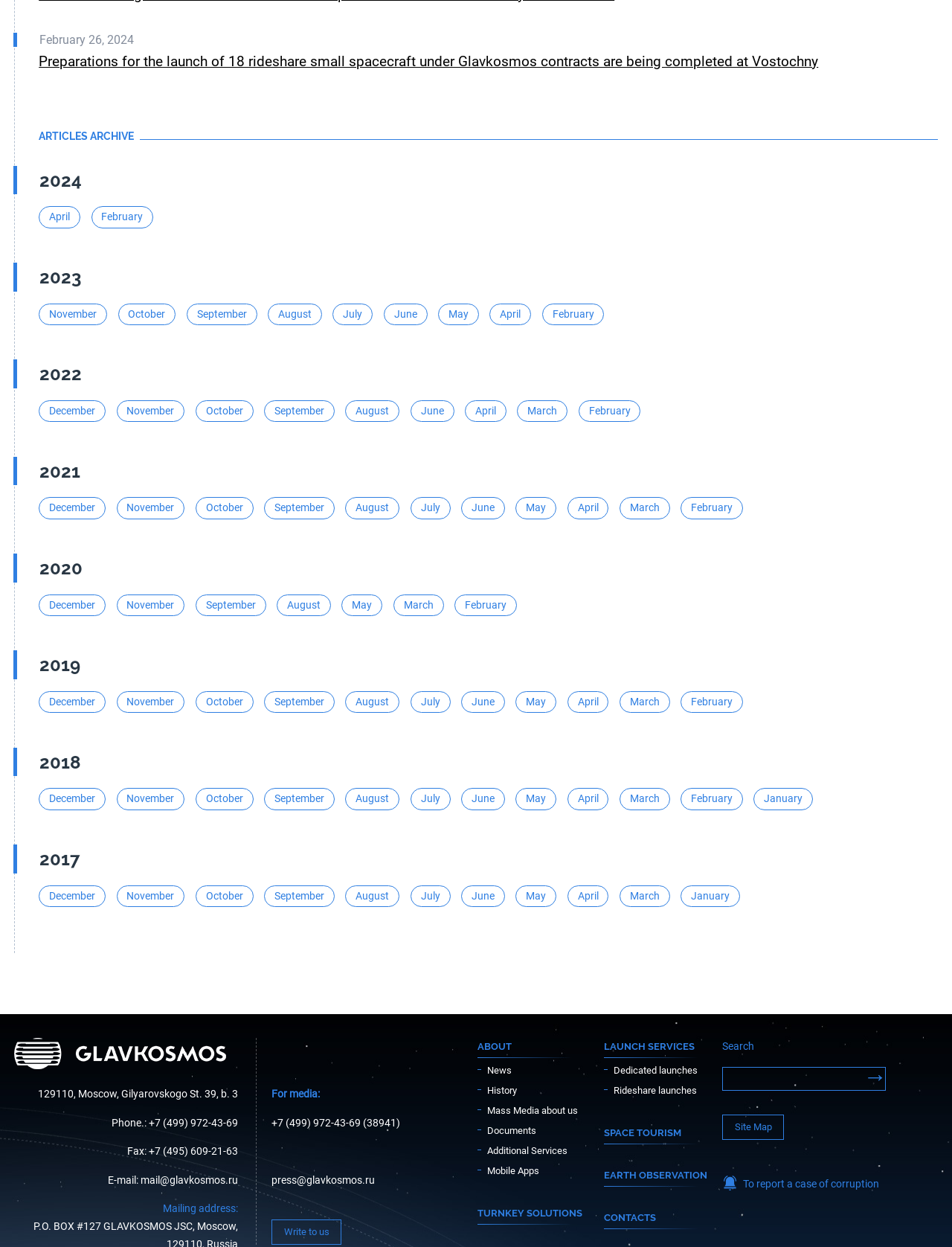Answer the question using only one word or a concise phrase: How many years are listed on the webpage?

7